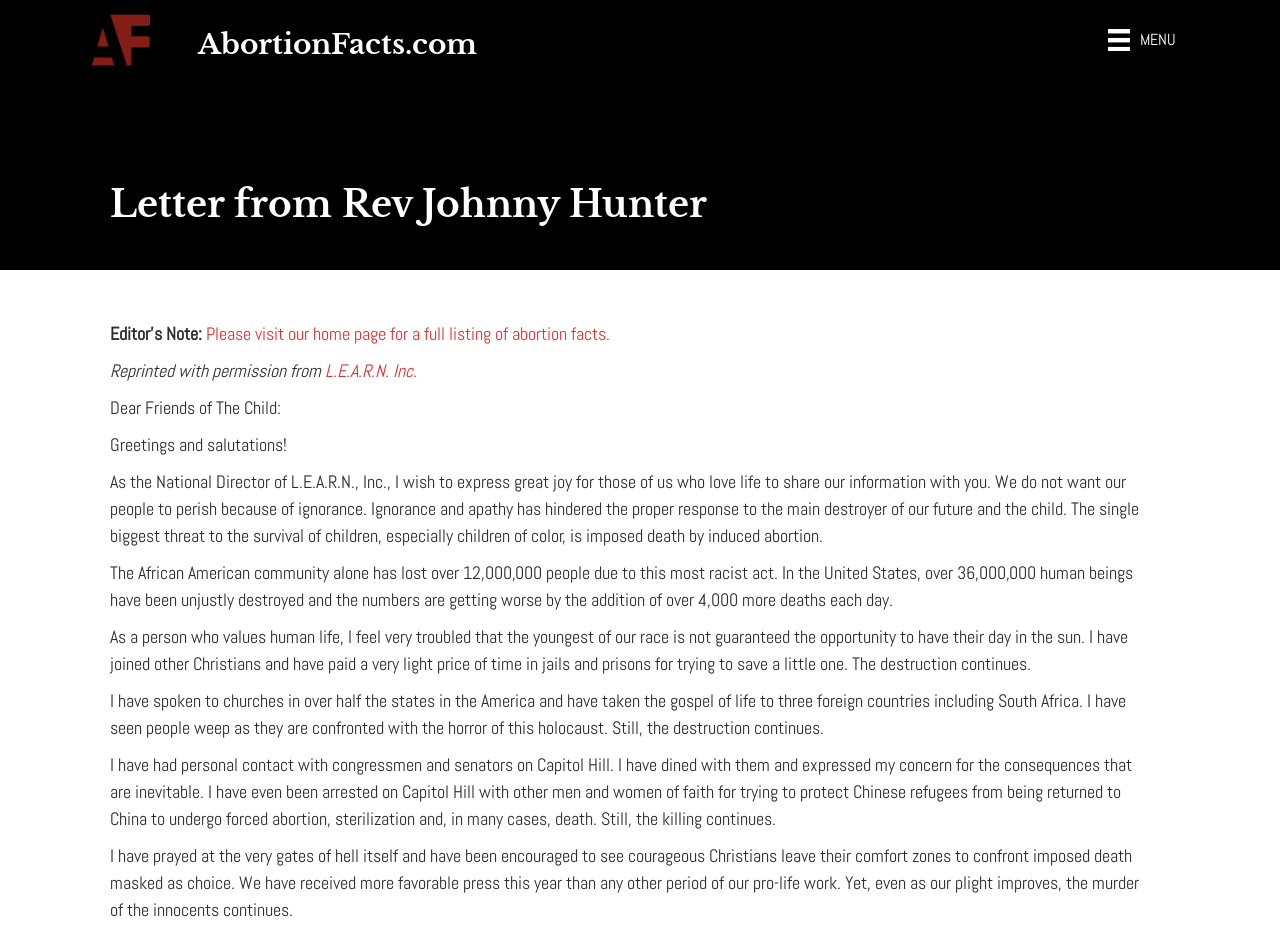Provide a single word or phrase answer to the question: 
What is the purpose of the website?

To share information about abortion